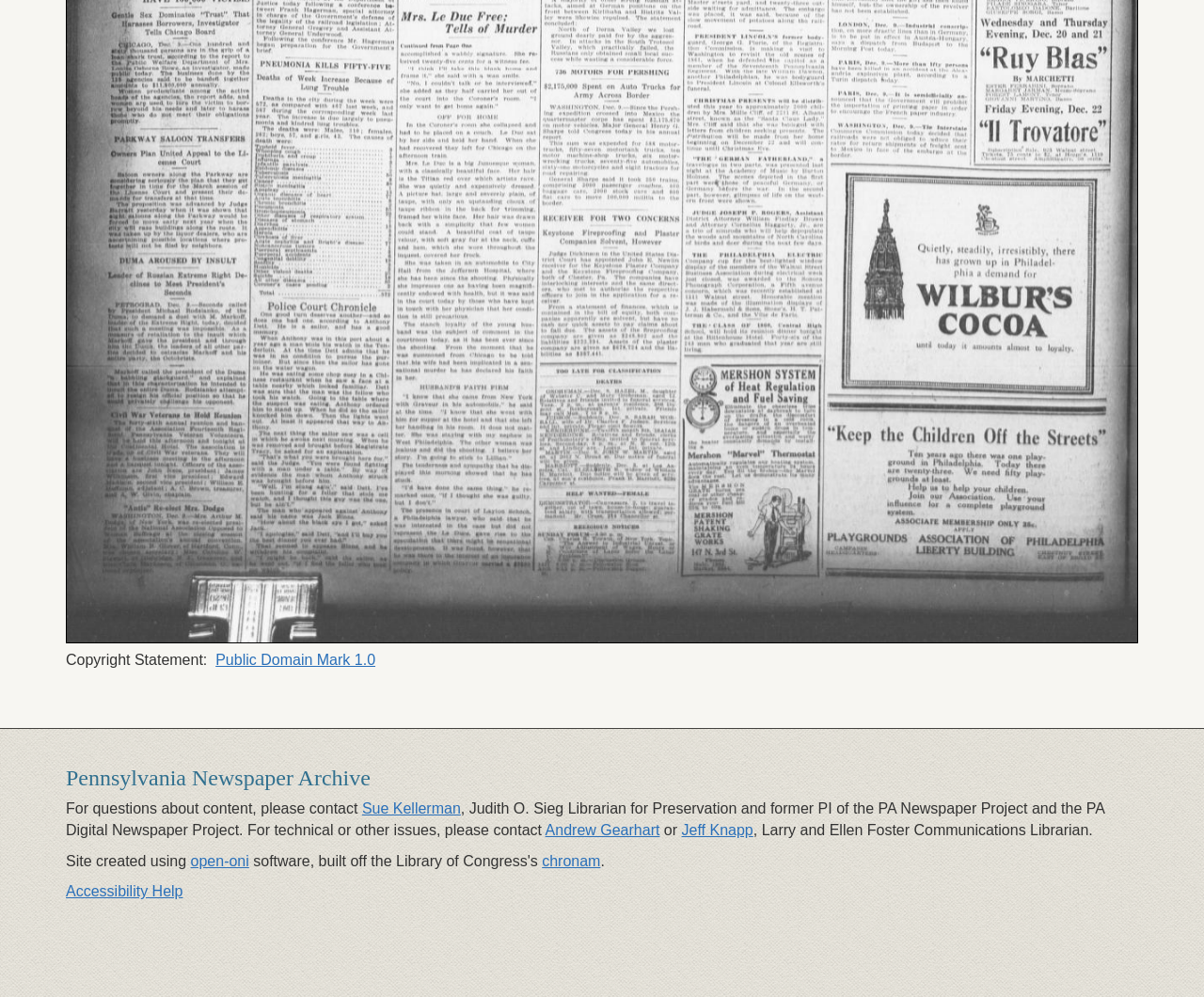How many contacts are provided for technical or other issues?
Please provide a comprehensive answer to the question based on the webpage screenshot.

I counted the contacts provided for technical or other issues, which are 'Andrew Gearhart' and 'Jeff Knapp'.